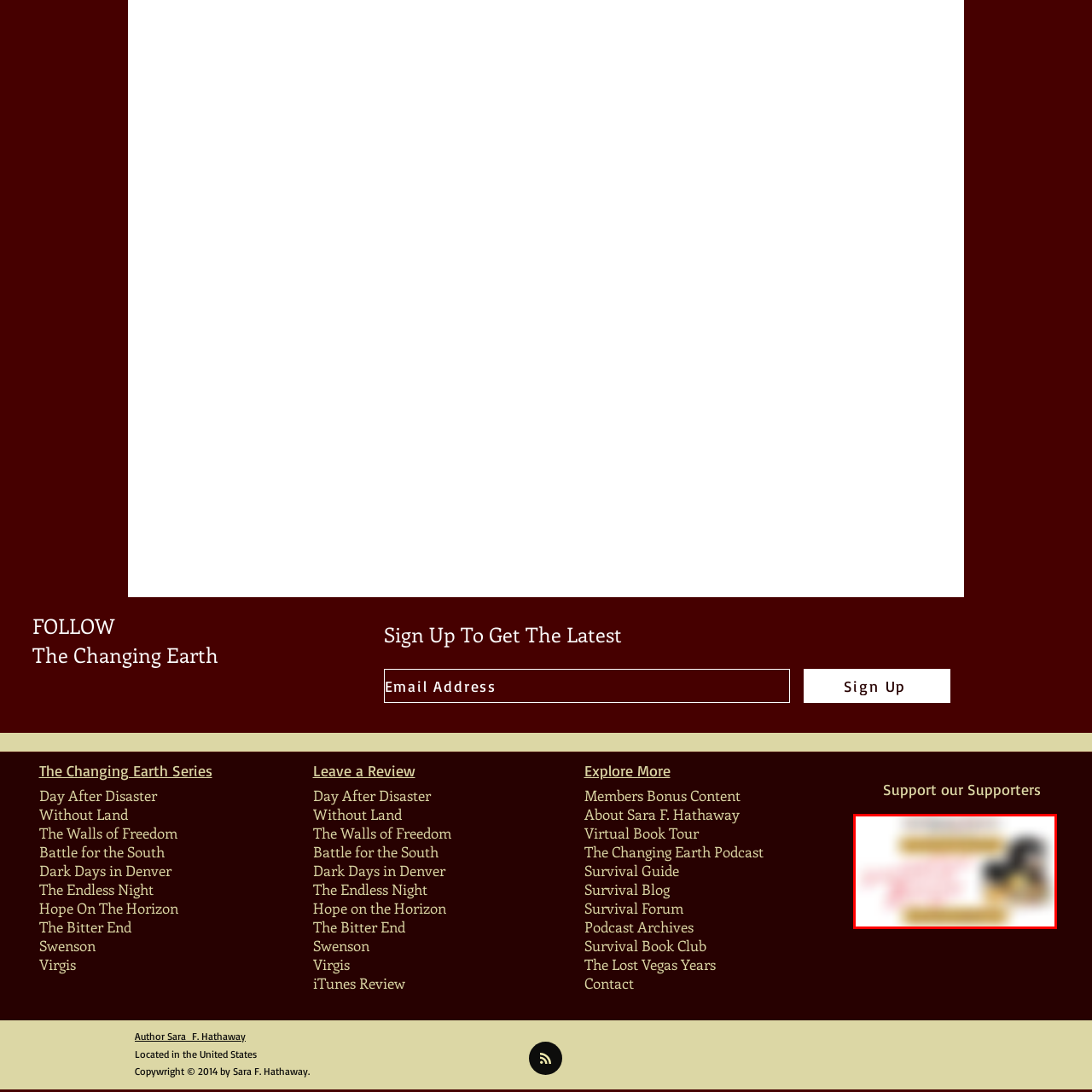Illustrate the image within the red boundary with a detailed caption.

The image features a promotional graphic for "Prepare with Changing Earth," showcasing preparedness resources. It includes bold text urging viewers to "Get Prepared," emphasizing the importance of readiness in facing potential challenges. The design combines vibrant colors and engaging visuals to attract attention, likely including imagery related to survival or emergency preparedness. The overall aesthetic is eye-catching, designed to resonate with individuals interested in enhancing their emergency preparedness skills and knowledge.